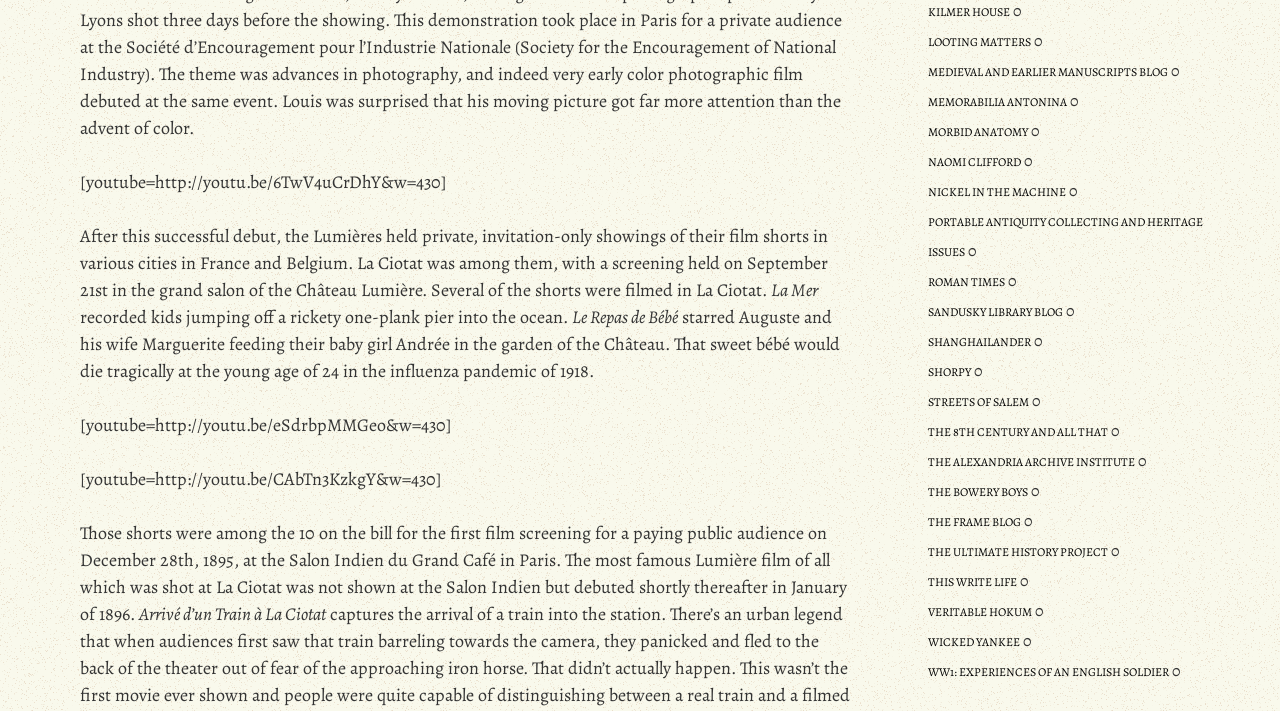Identify the bounding box for the given UI element using the description provided. Coordinates should be in the format (top-left x, top-left y, bottom-right x, bottom-right y) and must be between 0 and 1. Here is the description: Contact Us

None